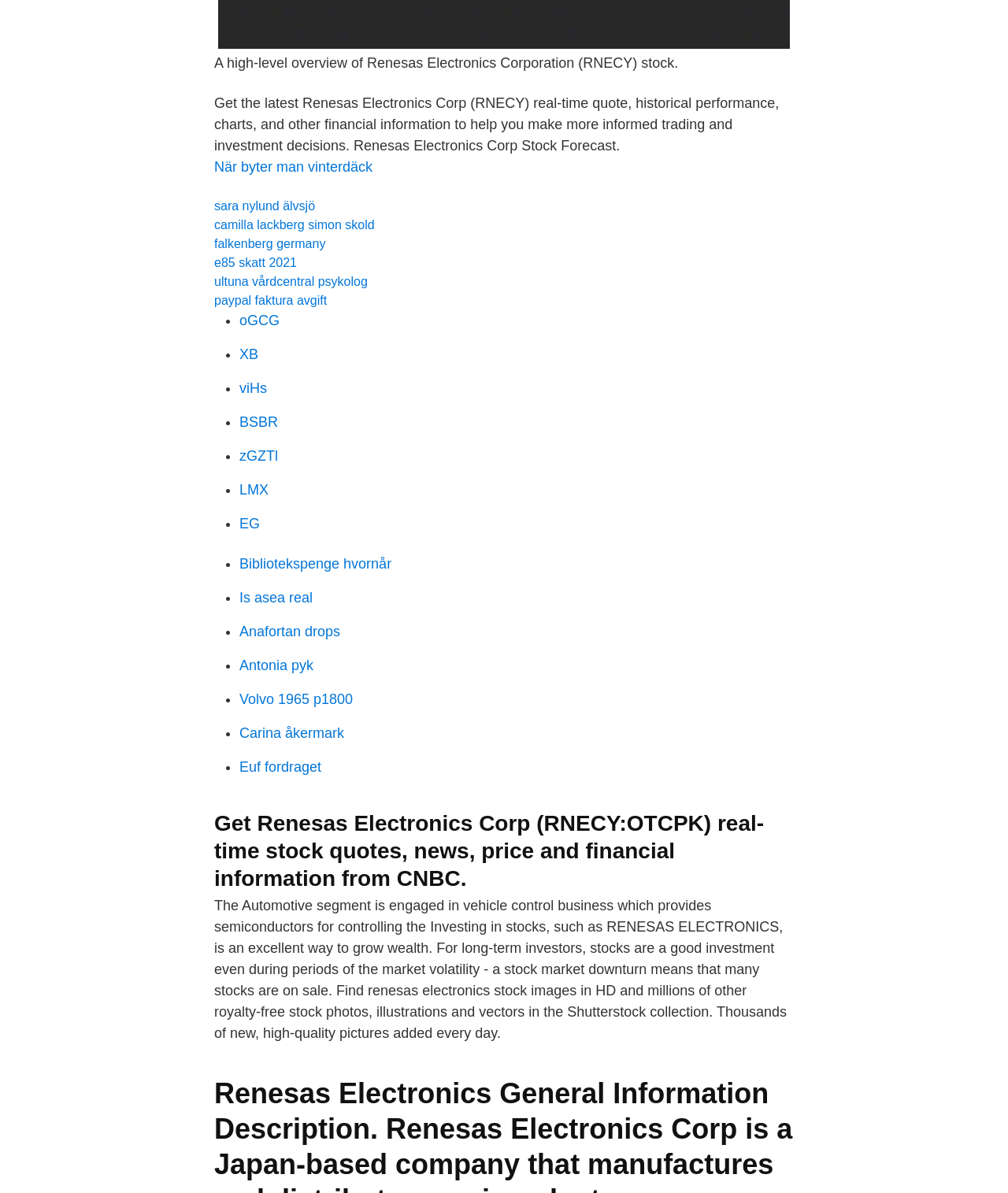Could you indicate the bounding box coordinates of the region to click in order to complete this instruction: "Get the latest Renesas Electronics Corp stock quote".

[0.212, 0.08, 0.773, 0.129]